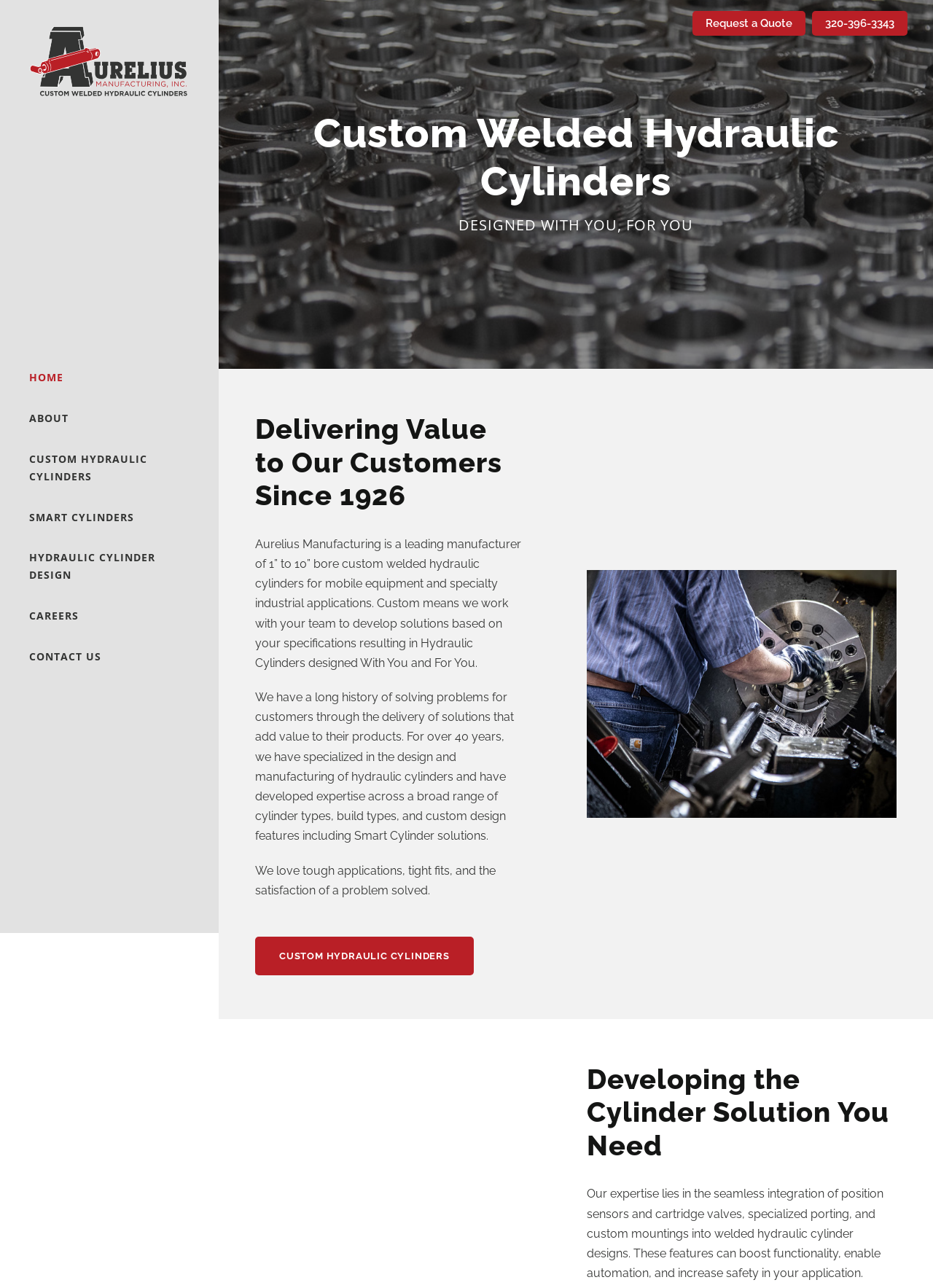Look at the image and give a detailed response to the following question: What is the worker doing in the image?

The worker is working in the lathe, as shown in the image element, which is described as 'Worker working in the lathe'.